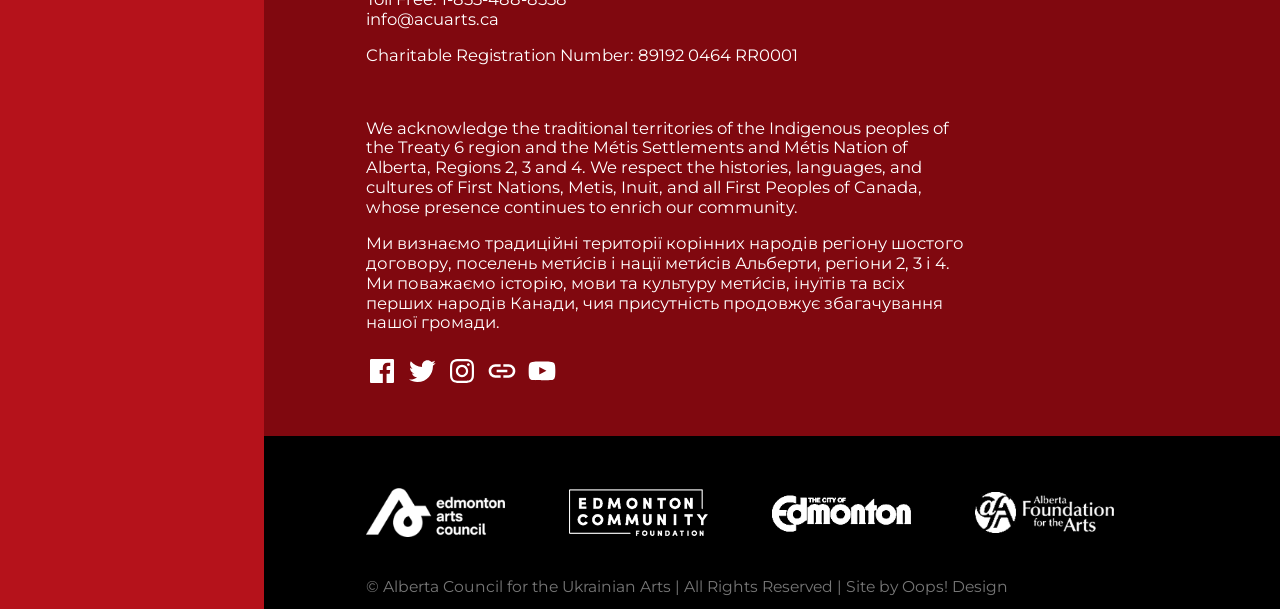Please locate the UI element described by "Twitter" and provide its bounding box coordinates.

[0.317, 0.582, 0.342, 0.636]